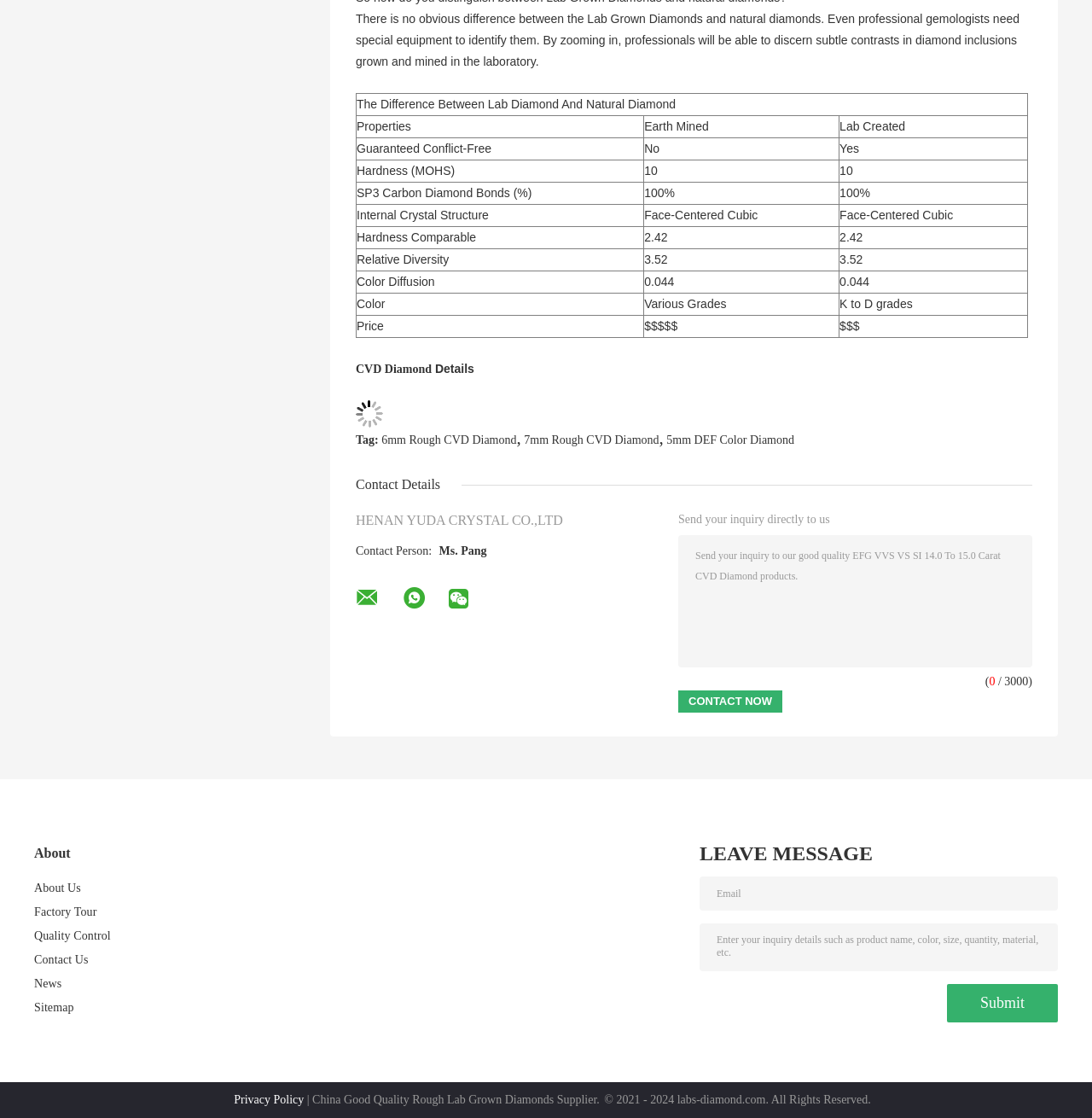Specify the bounding box coordinates of the element's region that should be clicked to achieve the following instruction: "Click the 'About Us' link". The bounding box coordinates consist of four float numbers between 0 and 1, in the format [left, top, right, bottom].

[0.031, 0.789, 0.074, 0.8]